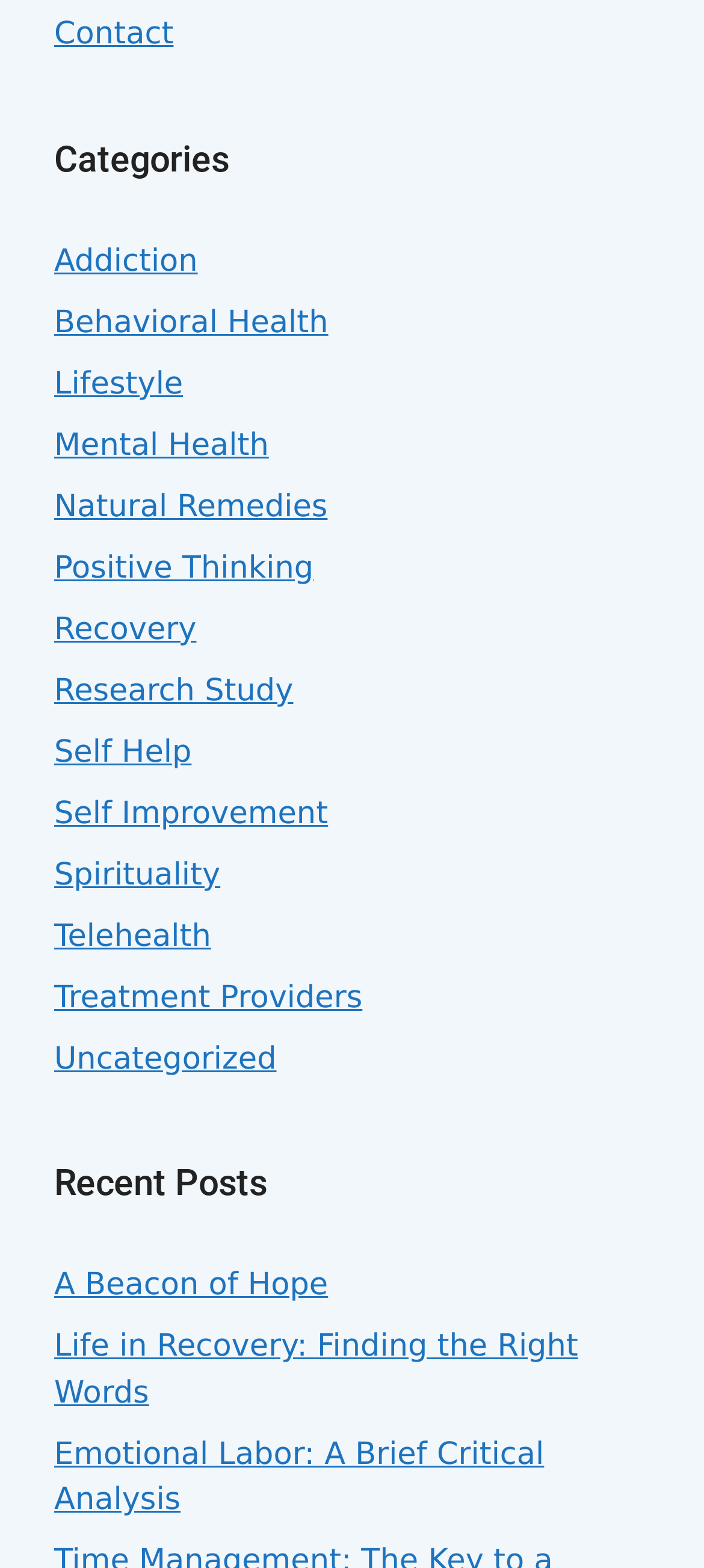Locate the bounding box coordinates of the region to be clicked to comply with the following instruction: "click on the 'Addiction' category". The coordinates must be four float numbers between 0 and 1, in the form [left, top, right, bottom].

[0.077, 0.155, 0.281, 0.178]